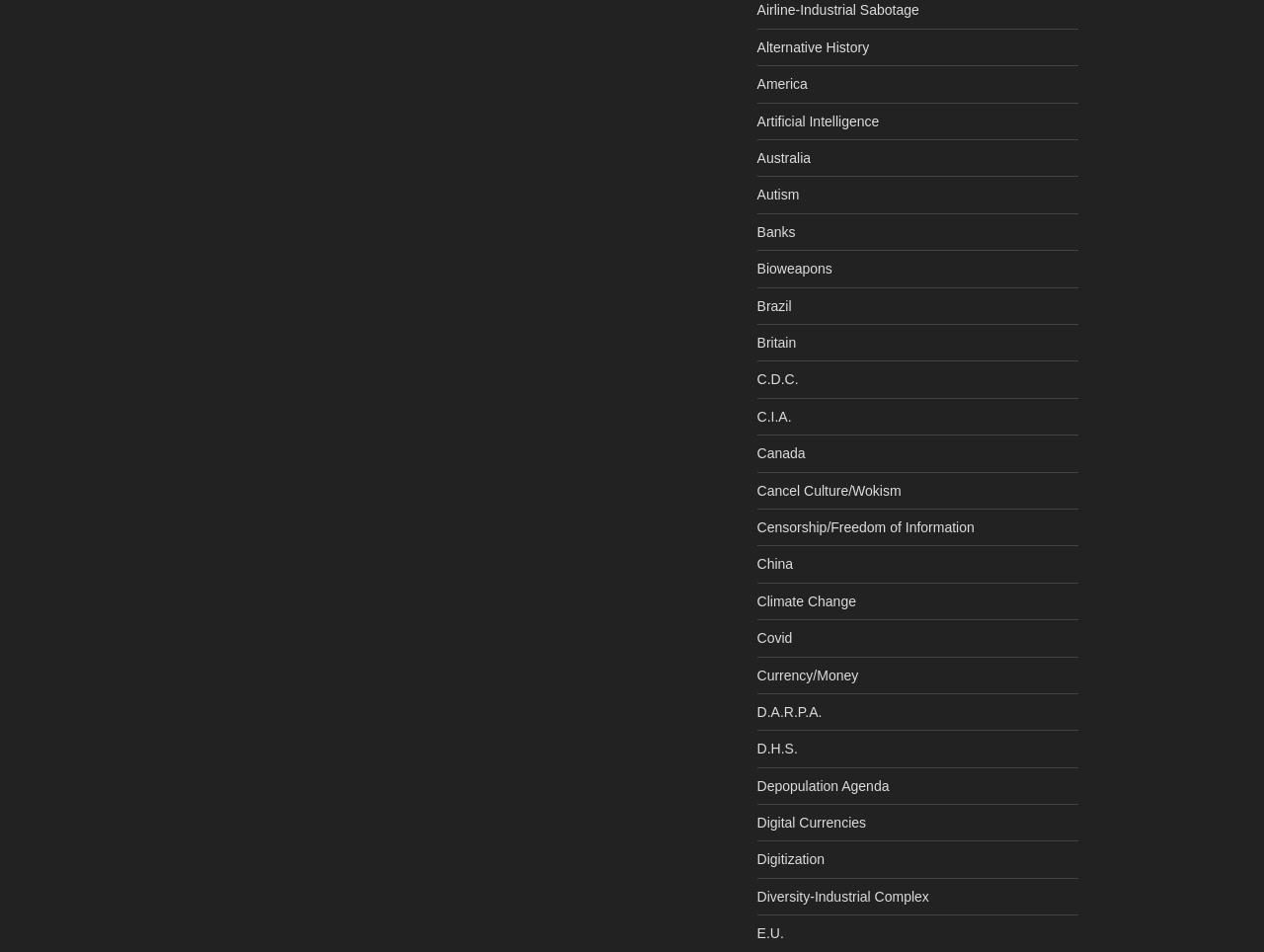What is the link located at coordinates [0.599, 0.546, 0.771, 0.562]?
By examining the image, provide a one-word or phrase answer.

Censorship/Freedom of Information